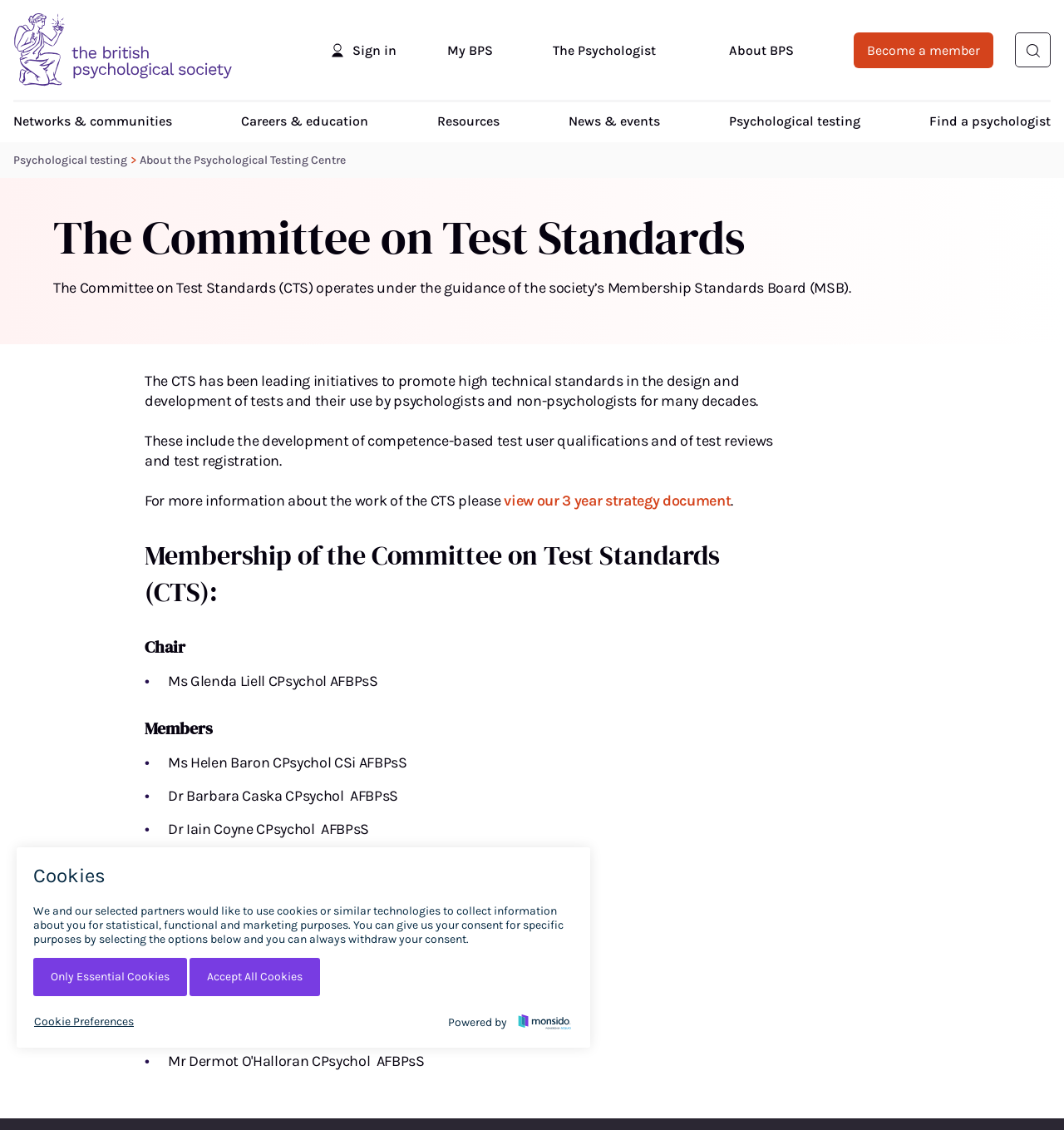Determine the bounding box coordinates of the clickable element to complete this instruction: "Search". Provide the coordinates in the format of four float numbers between 0 and 1, [left, top, right, bottom].

[0.955, 0.029, 0.987, 0.059]